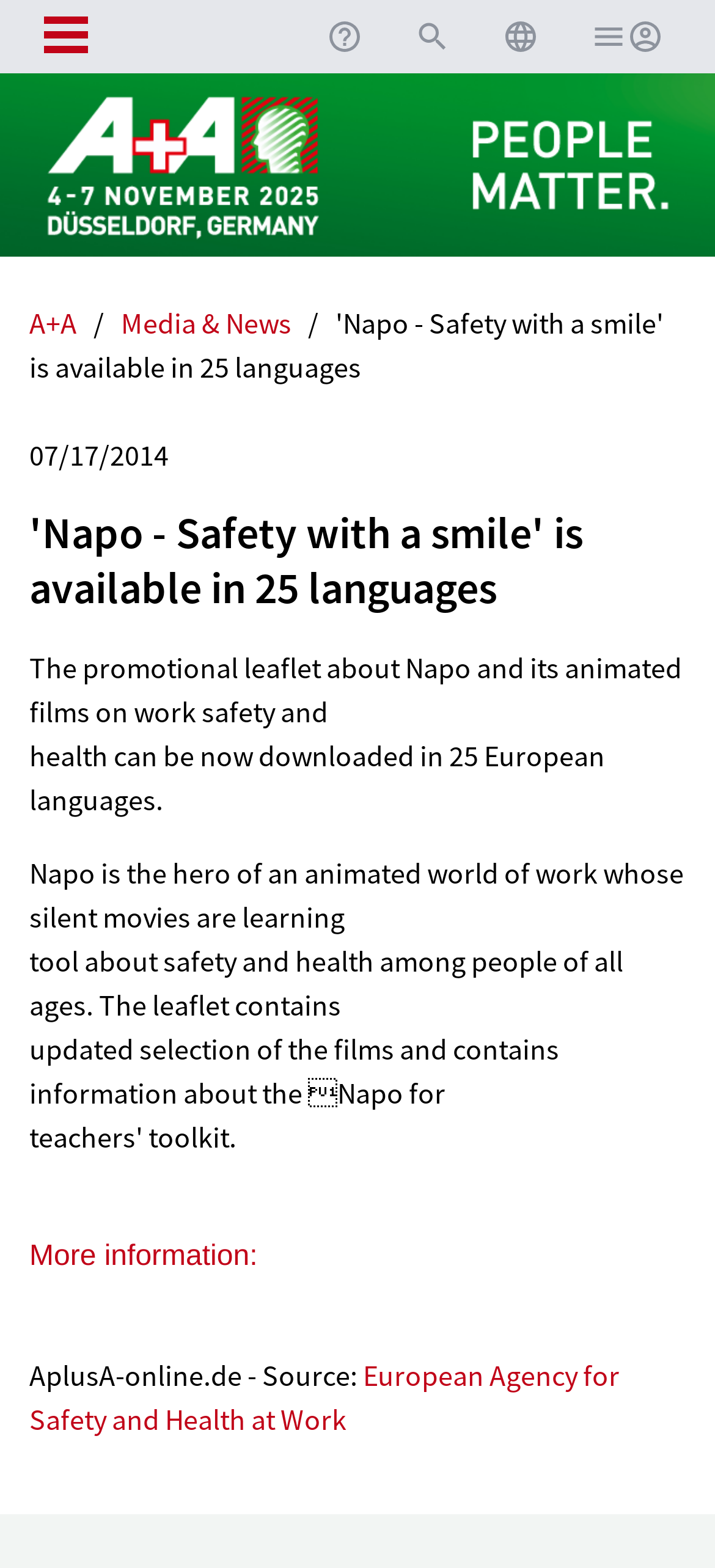Please identify the bounding box coordinates of the region to click in order to complete the given instruction: "Login to the website". The coordinates should be four float numbers between 0 and 1, i.e., [left, top, right, bottom].

[0.826, 0.012, 0.928, 0.035]